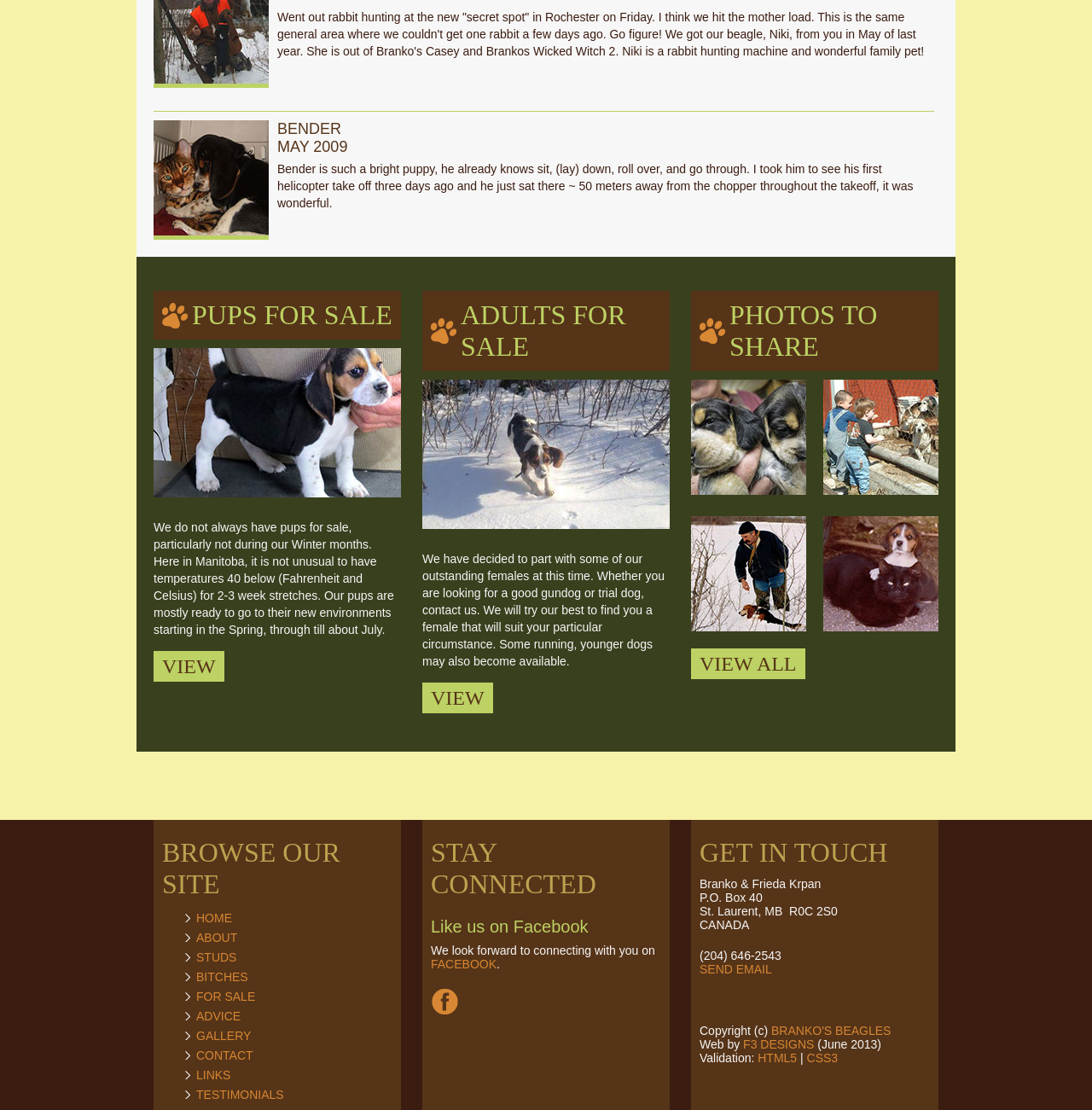What is the name of the design company that created the webpage?
Using the details shown in the screenshot, provide a comprehensive answer to the question.

The webpage's footer section contains a copyright notice and a mention of the design company, F3 DESIGNS, which created the webpage.